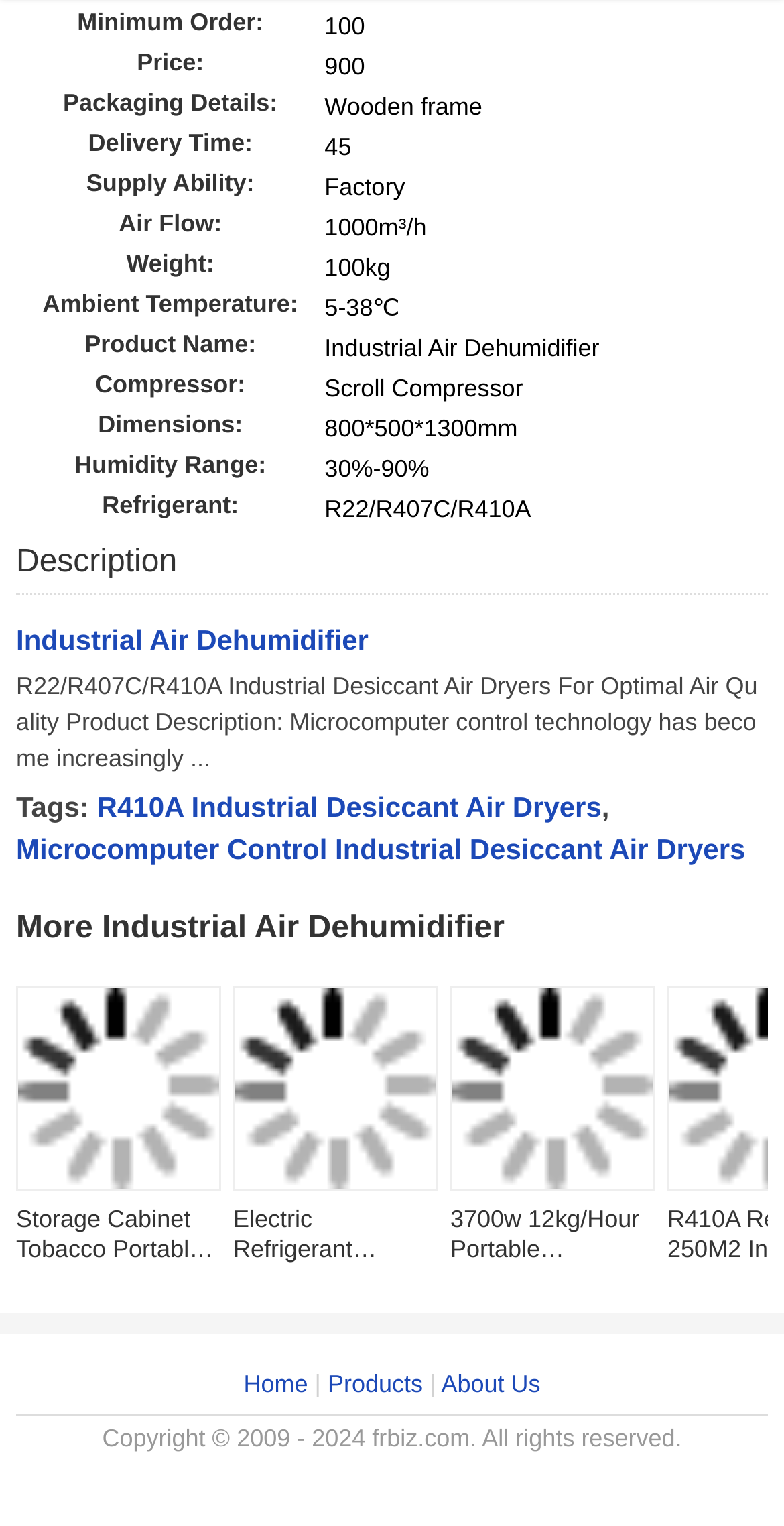How many links are there under the 'Tags:' section?
Please provide an in-depth and detailed response to the question.

I found a section with a heading 'Tags:' and three links underneath it, which are 'R410A Industrial Desiccant Air Dryers', 'Microcomputer Control Industrial Desiccant Air Dryers', and 'More Industrial Air Dehumidifier'. Therefore, there are three links under the 'Tags:' section.